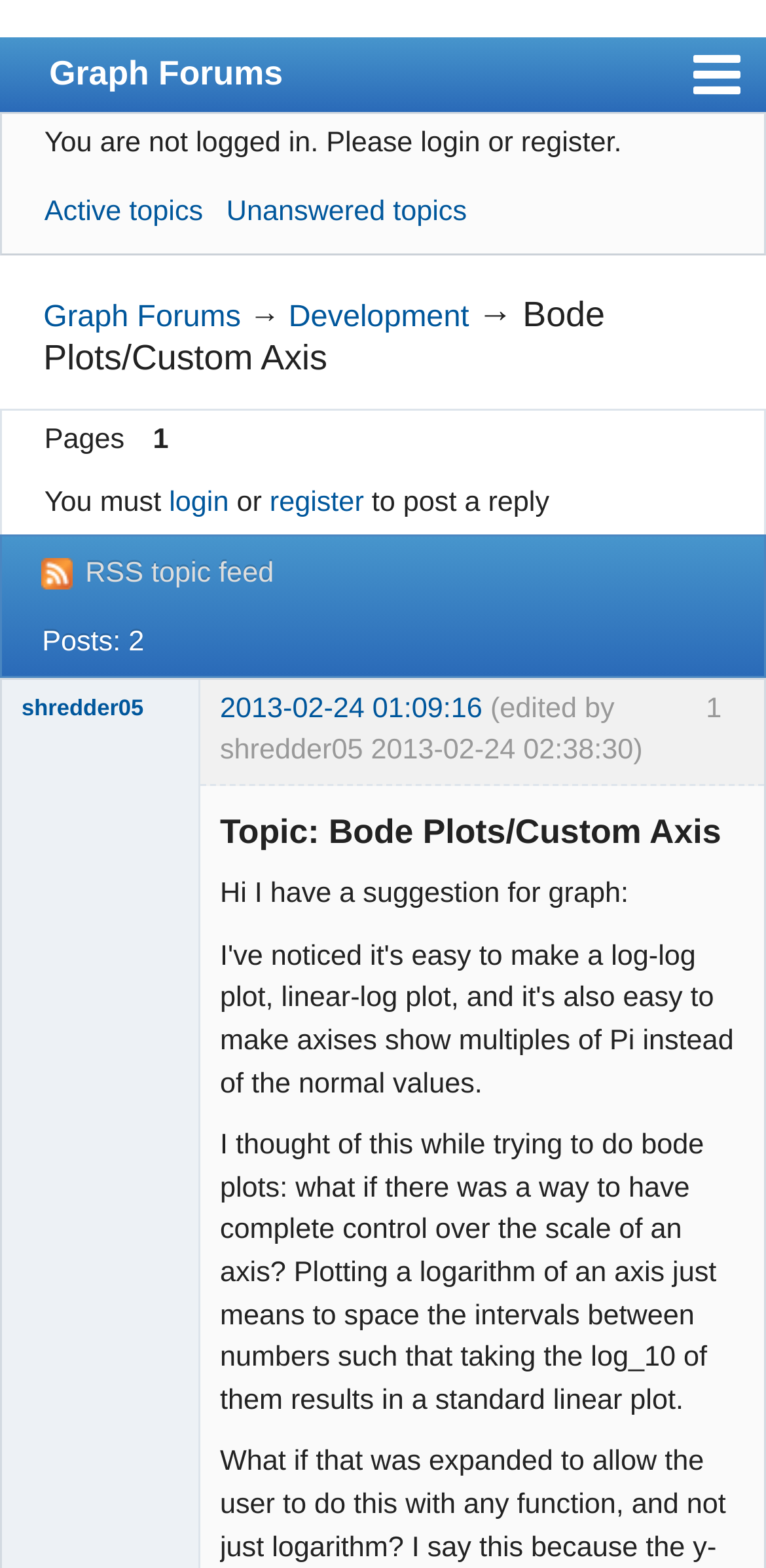Find the bounding box coordinates of the element's region that should be clicked in order to follow the given instruction: "Click on the 'Login' link". The coordinates should consist of four float numbers between 0 and 1, i.e., [left, top, right, bottom].

[0.003, 0.356, 0.296, 0.401]